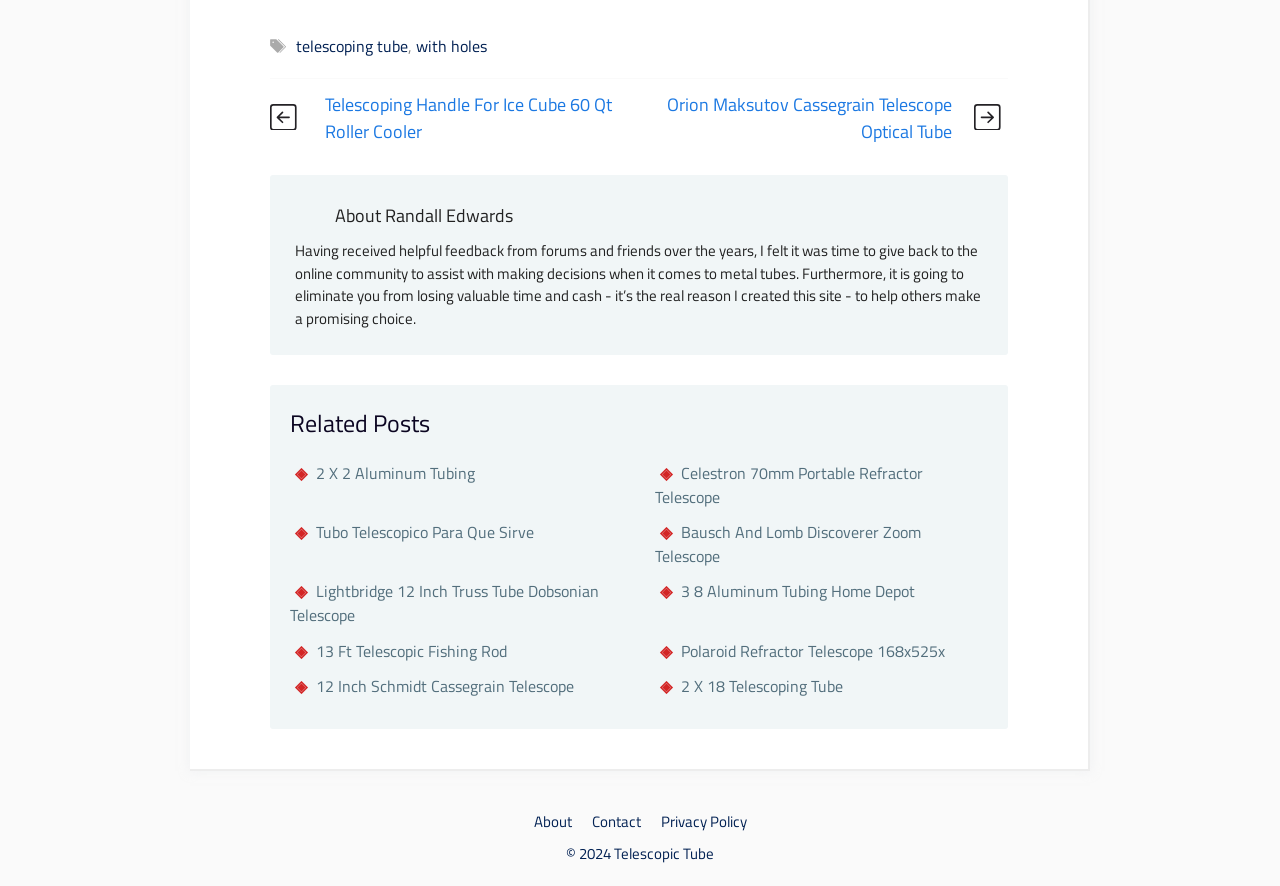Respond to the following question with a brief word or phrase:
What is the copyright year of the website?

2024